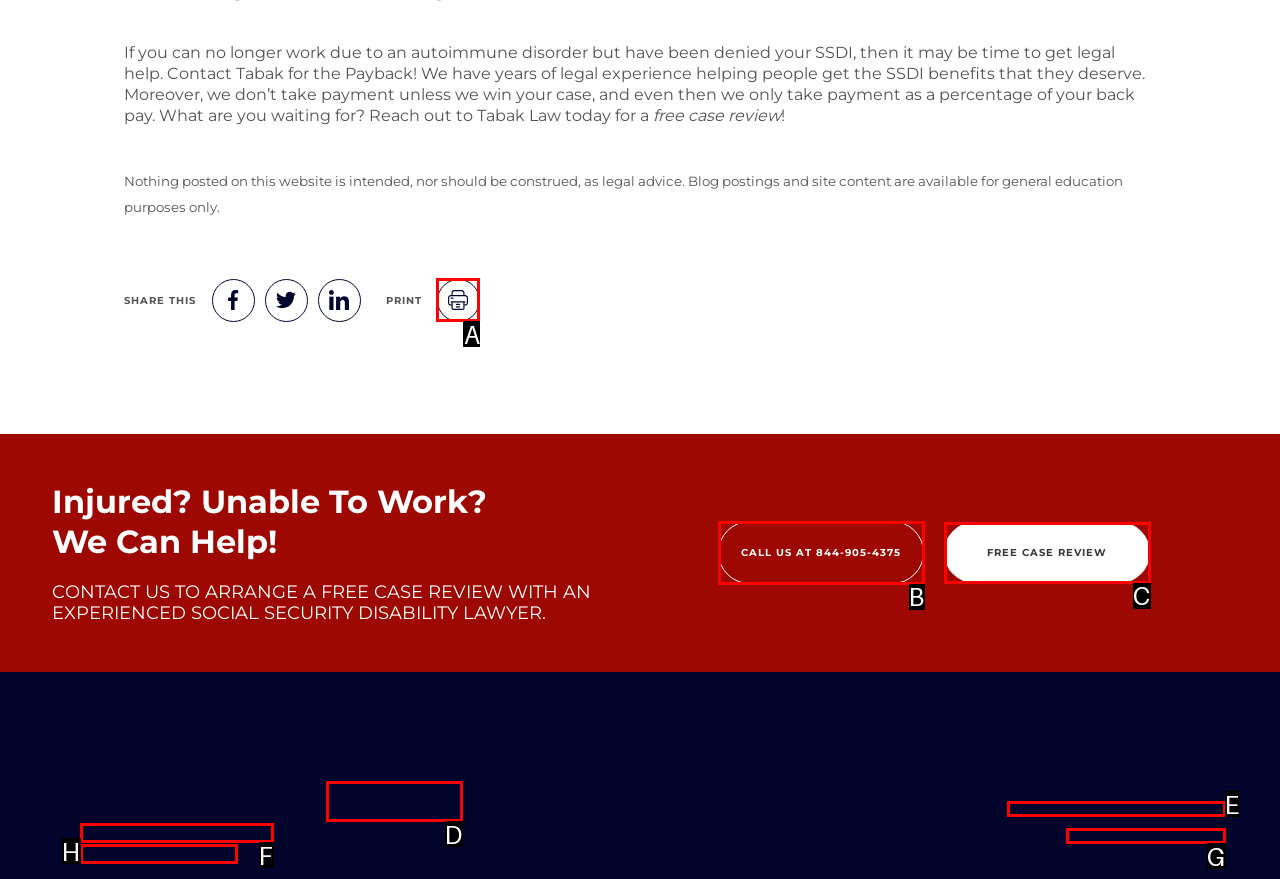Using the description: FREE CASE REVIEW, find the HTML element that matches it. Answer with the letter of the chosen option.

C